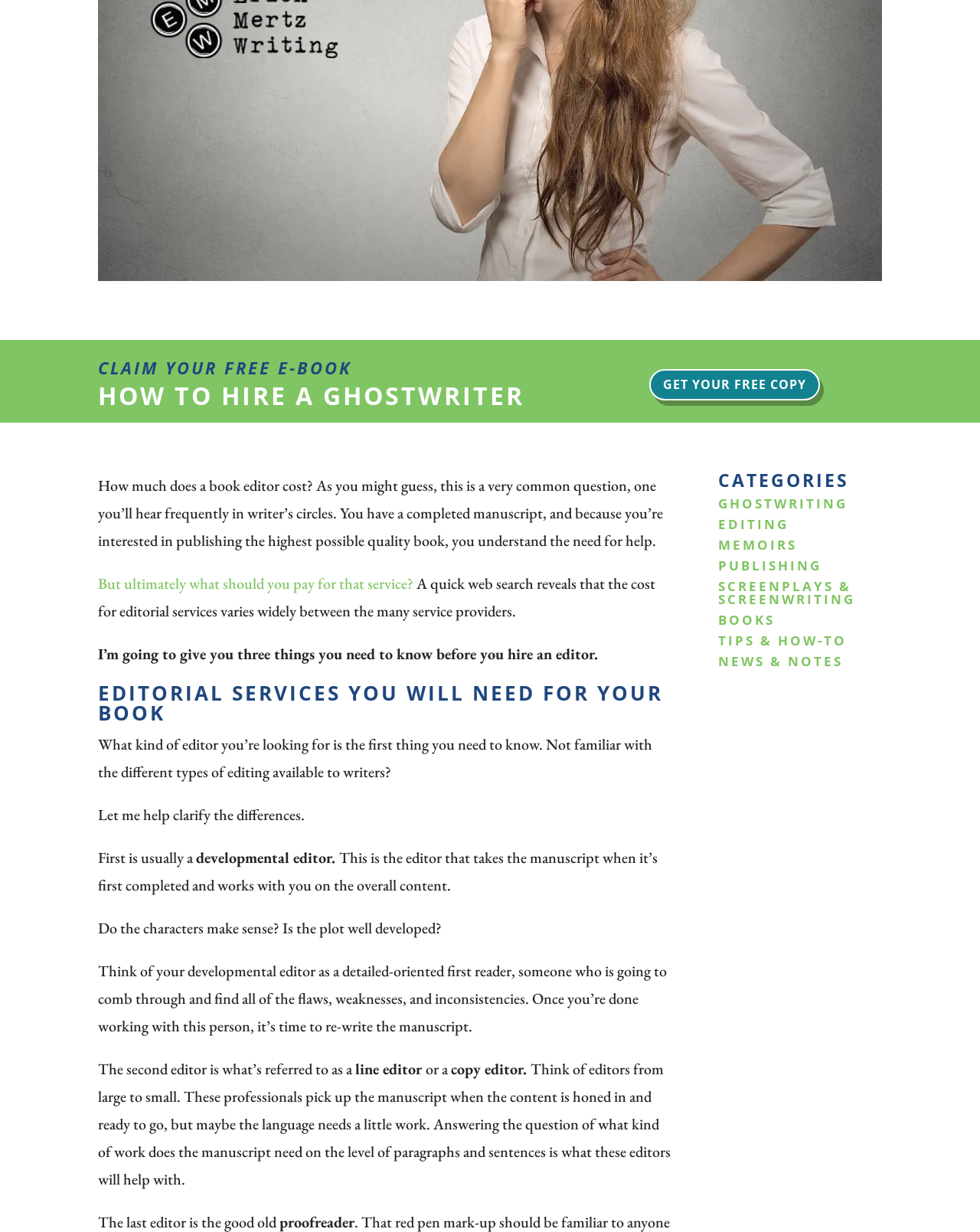Please specify the bounding box coordinates in the format (top-left x, top-left y, bottom-right x, bottom-right y), with values ranging from 0 to 1. Identify the bounding box for the UI component described as follows: #16595

None